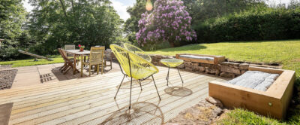Explain the image with as much detail as possible.

The image captures a serene outdoor setting at Madeira in Fife, showcasing a beautifully designed patio area. Brightly colored, modern yellow chairs are positioned around a charming wooden table, inviting relaxation and socialization. Surrounding greenery, including lush grass and vibrant flowers, enhances the tranquil atmosphere. This space is perfect for hosting corporate events, team meetings, or casual gatherings, offering a seamless blend of indoor comfort and outdoor beauty. The carefully arranged landscaping and stunning views make it an ideal location for hospitality and recreation, ensuring an enriching experience for guests.